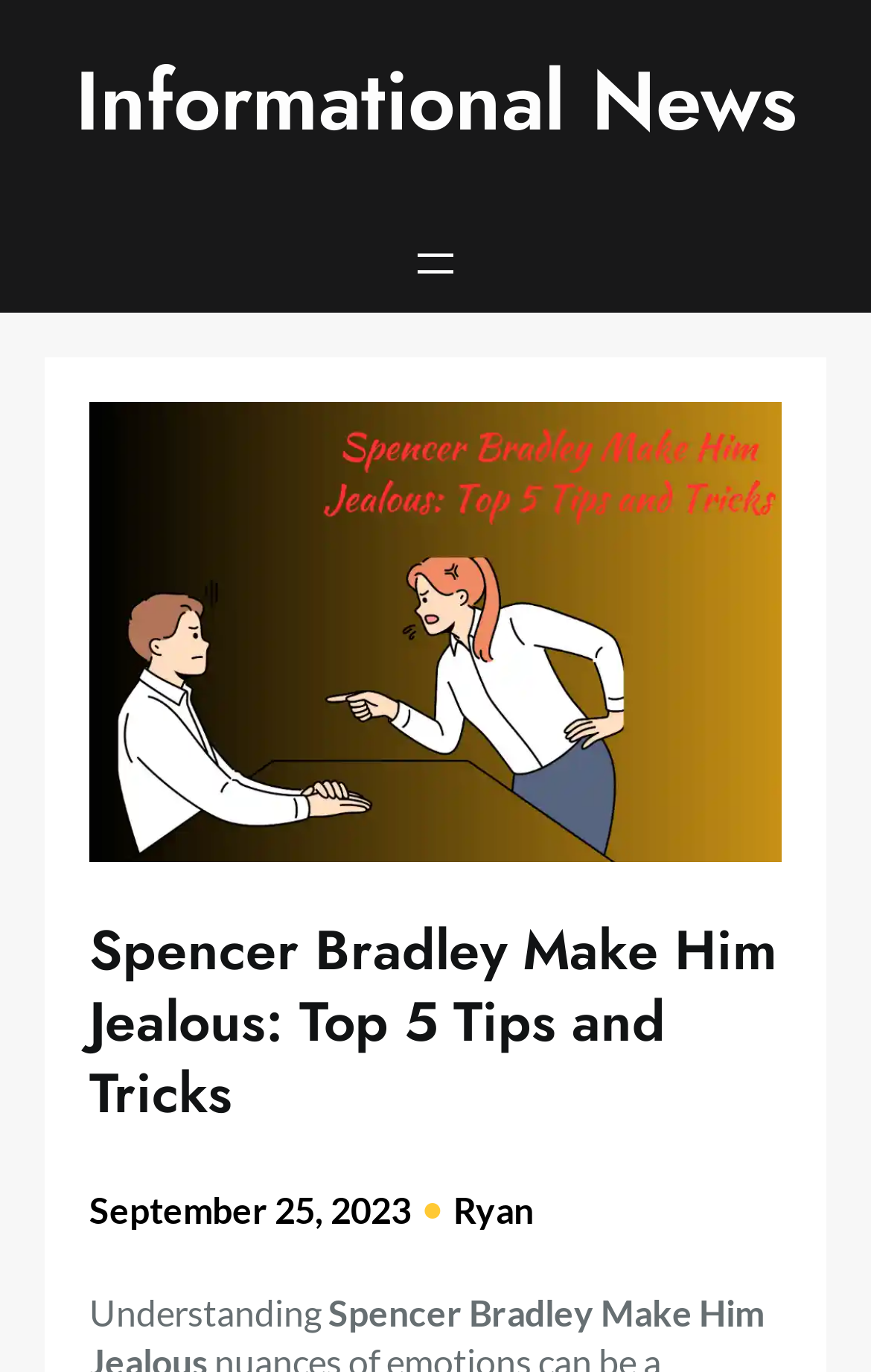Identify the text that serves as the heading for the webpage and generate it.

Spencer Bradley Make Him Jealous: Top 5 Tips and Tricks